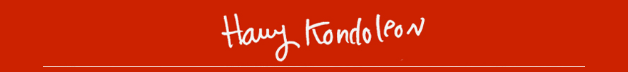Kindly respond to the following question with a single word or a brief phrase: 
What is the font color of the name 'Harry Kondoleon'?

white